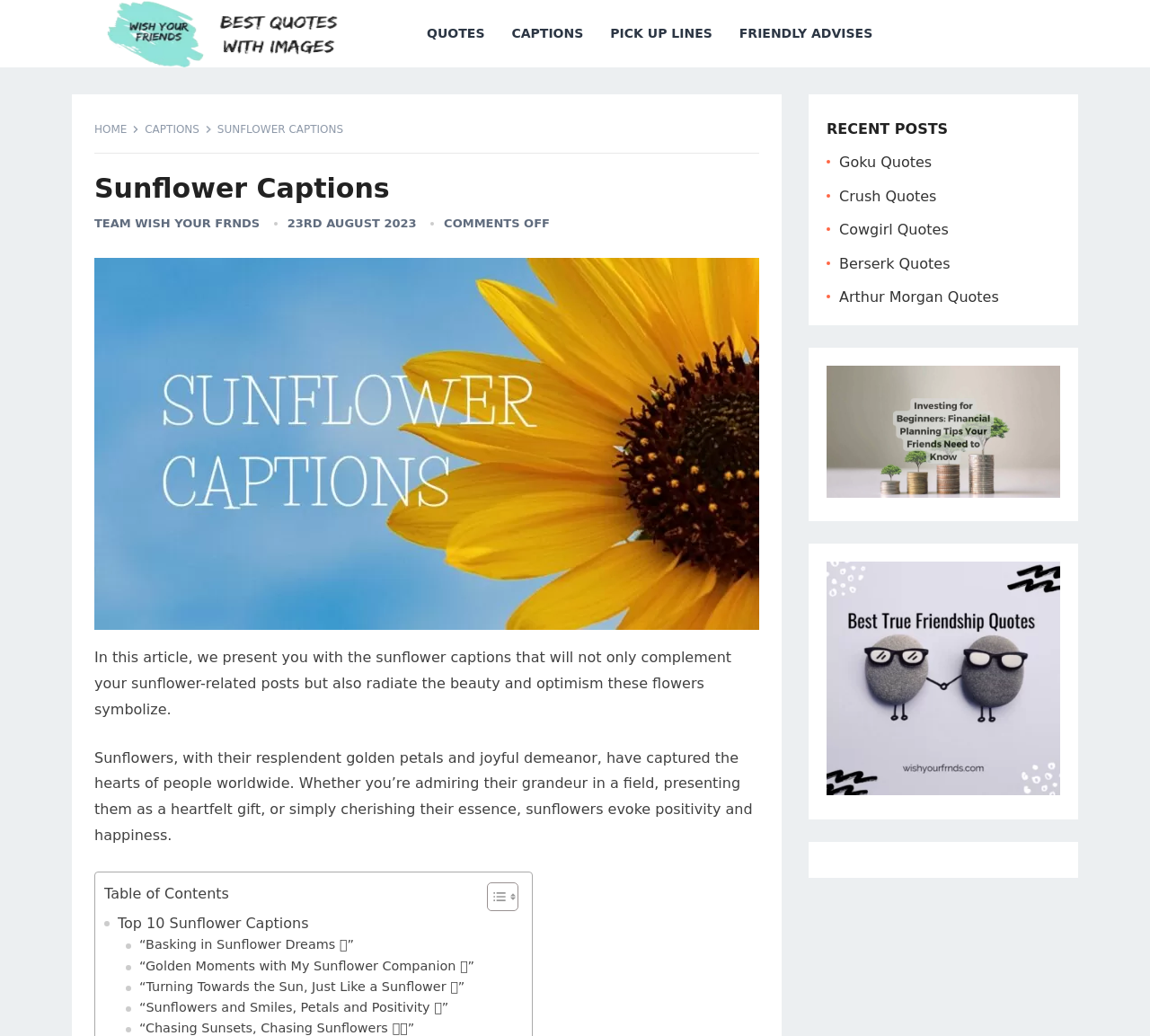Kindly determine the bounding box coordinates for the clickable area to achieve the given instruction: "Read the 'SUNFLOWER CAPTIONS' article".

[0.189, 0.119, 0.299, 0.131]